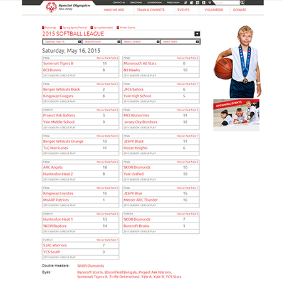Give a detailed account of the elements present in the image.

The image features a young athlete proudly displaying their achievements, adorned with a medal and holding a basketball. This representation embodies the spirit of participation and success in sports, specifically in the context of the Special Olympics. The date highlighted is May 16, 2015, indicating it may relate to event scheduling or results from that day's competitions. The surrounding layout suggests a focus on sporting activities, likely emphasizing the leagues and competitions organized by Special Olympics, fostering inclusivity and celebration of athletic accomplishments at all levels.